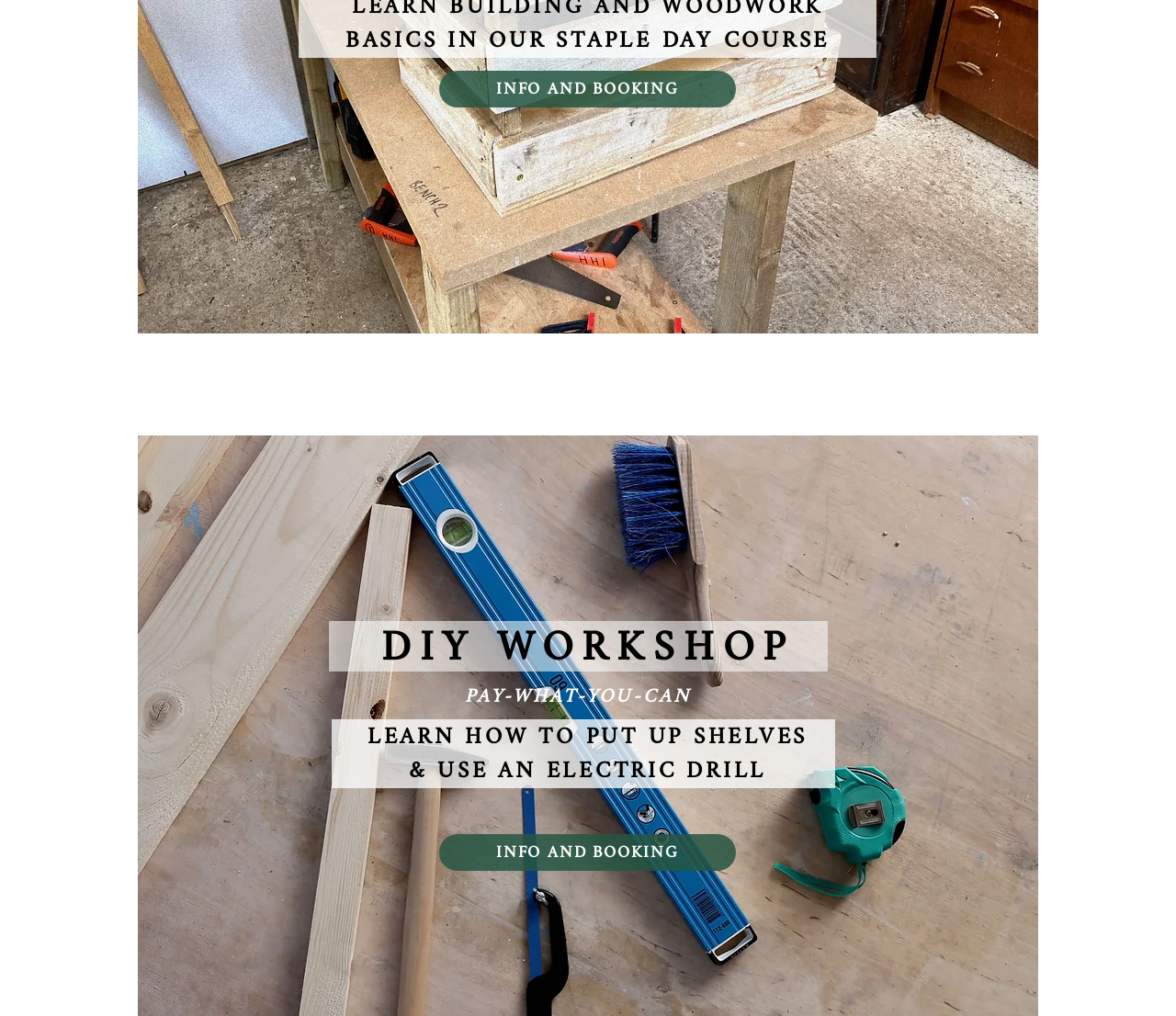What is the main topic of the DIY workshop?
Using the image, answer in one word or phrase.

Shelves and electric drill